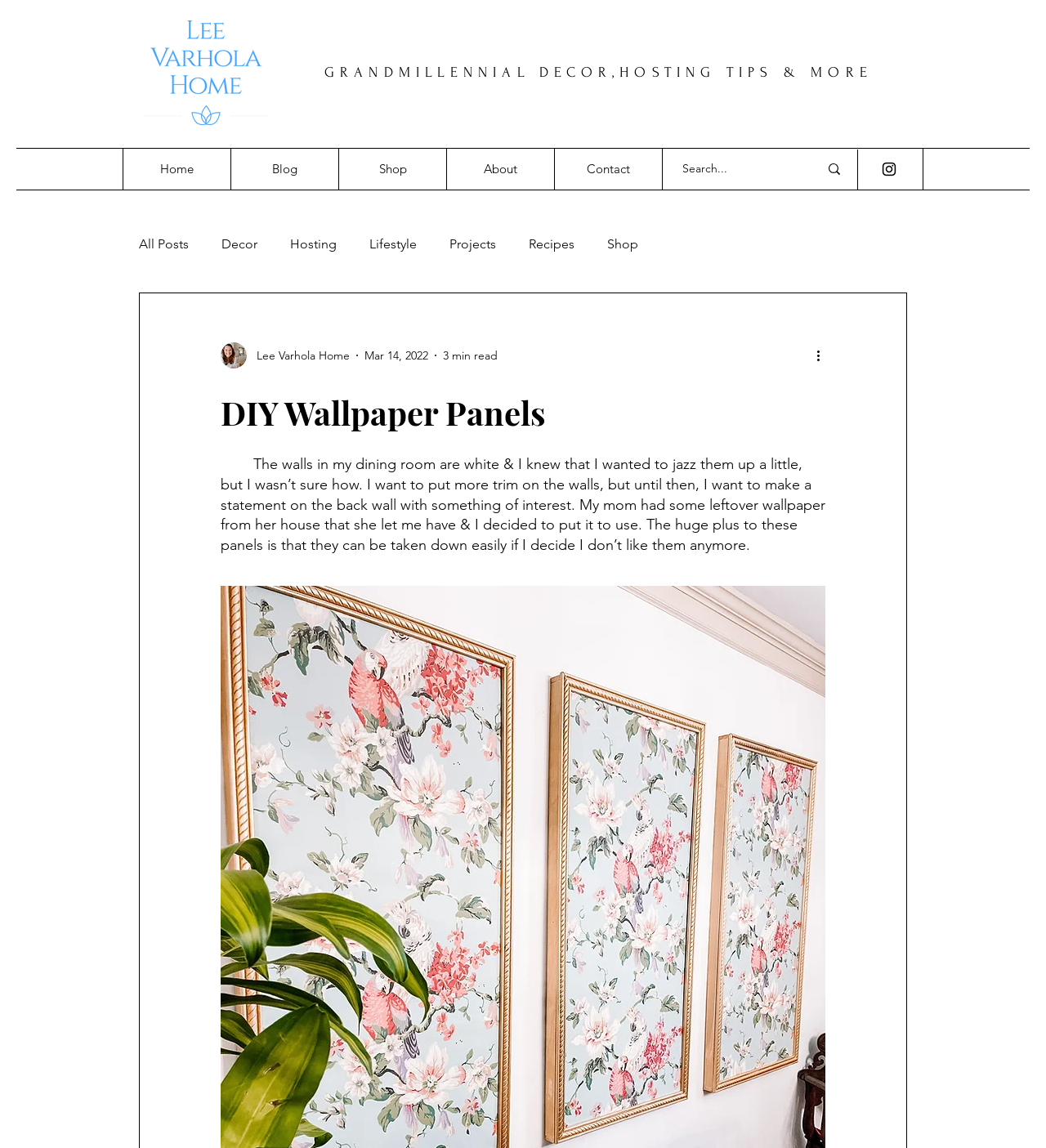How many social media links are there?
Provide a detailed and well-explained answer to the question.

I found the social media links by looking at the top-right corner of the webpage, where it says 'Social Bar'. There is only one social media link, which is to Instagram, and it has a corresponding image.